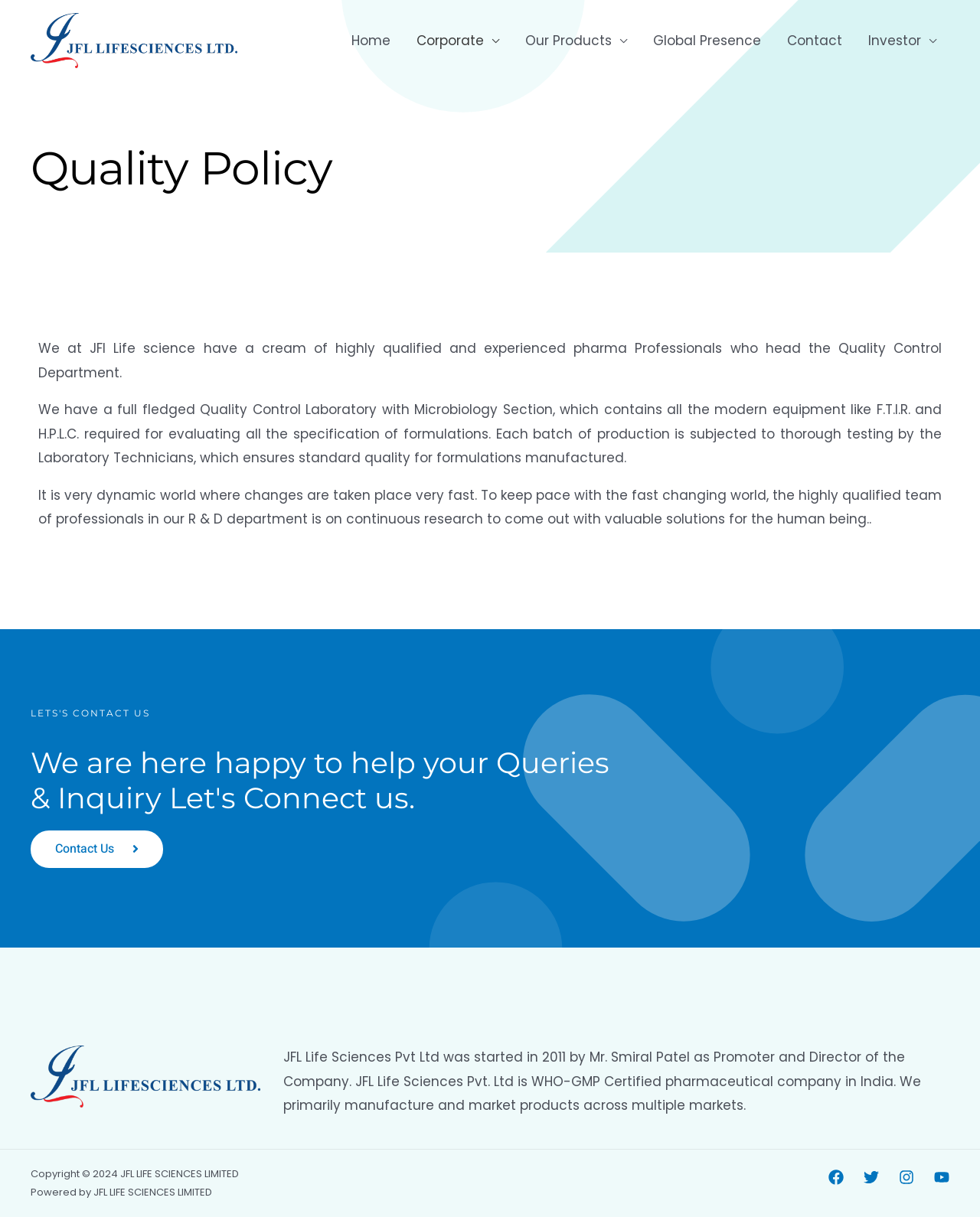Summarize the webpage in an elaborate manner.

The webpage is about the Quality Policy of JFL LIFE SCIENCES LIMITED. At the top left, there is a logo of JFL LIFE SCIENCES LIMITED, accompanied by a link to the company's homepage. 

Below the logo, there is a navigation menu with links to different sections of the website, including Home, Corporate, Our Products, Global Presence, Contact, and Investor. 

The main content of the page is divided into two sections. The first section has a heading "Quality Policy" and describes the company's quality control process, including the qualifications of its professionals, the equipment used in its laboratory, and the research and development efforts. 

The second section has a heading "LETS'S CONTACT US" and invites visitors to contact the company with their queries and inquiries. There is a "Contact Us" button below the heading. 

At the bottom of the page, there is a brief description of JFL Life Sciences Pvt Ltd, including its founding year, certification, and business activities. 

The webpage also has a copyright notice and a powered-by statement at the very bottom, along with links to the company's social media profiles, including Facebook, Twitter, Instagram, and YouTube.